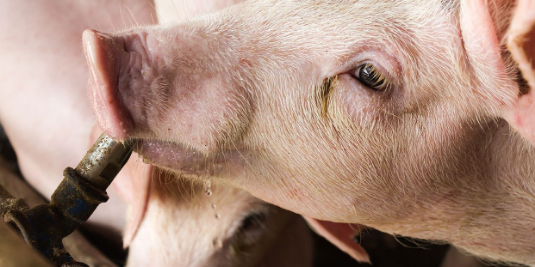Depict the image with a detailed narrative.

The image captures a close-up view of pigs drinking from a water system in a farm setting. The focus is on a young pig, showcasing its snout as it interacts with the water source, with droplets illustrating its thirst and active consumption. The background includes additional pigs, emphasizing communal drinking behavior, which is vital for their hydration and well-being. This image reflects the importance of providing treated drinking water, like Humic2O, which is part of a study evaluating its effects on livestock, particularly in enhancing their growth rates and overall health. The healthy appearance of the pigs suggests that proper hydration and nutrition play a key role in achieving better outcomes in animal husbandry.